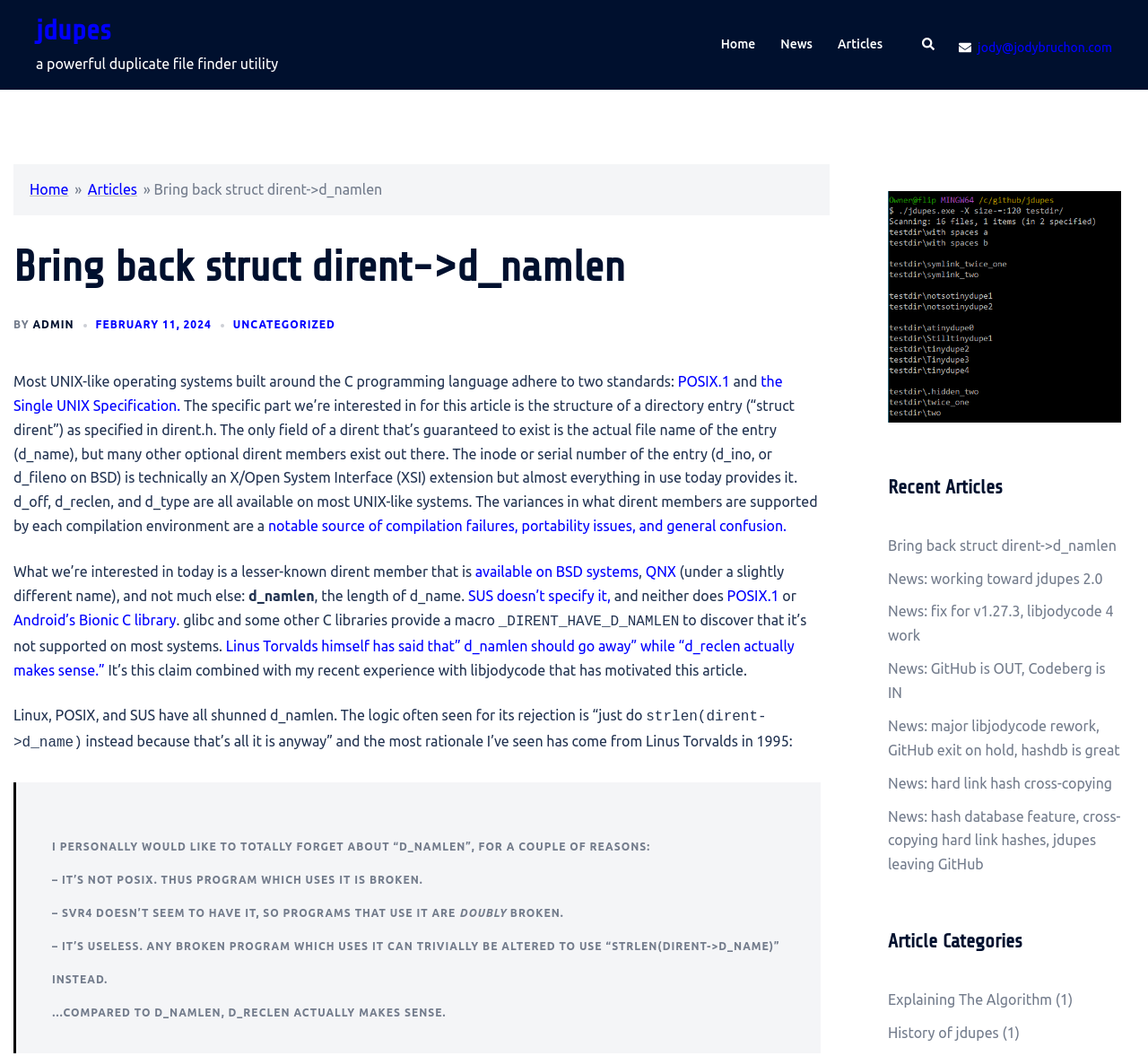Refer to the image and provide a thorough answer to this question:
What is the structure specified in dirent.h?

The answer can be found in the static text element 'The specific part we’re interested in for this article is the structure of a directory entry (“struct dirent”) as specified in dirent.h.' which is located in the main content area of the webpage, indicating that the structure specified in dirent.h is struct dirent.